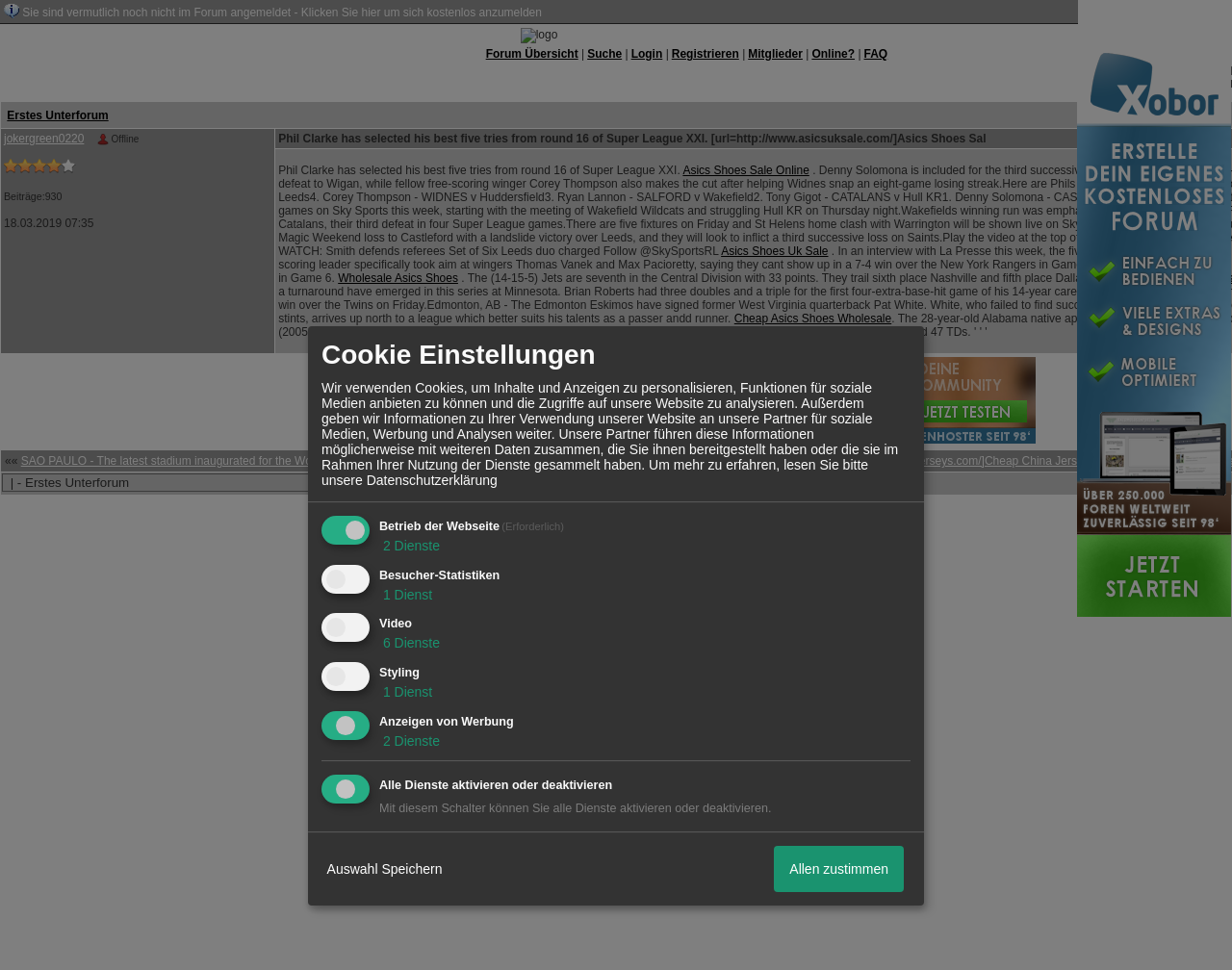Please provide a comprehensive response to the question below by analyzing the image: 
What is the name of the stadium mentioned in the text?

I found the name of the stadium by looking at the text 'SAO PAULO - The latest stadium inaugurated for the World Cup in Brazil held its first two matches without major glitches on Sund' which mentions the name of the stadium.